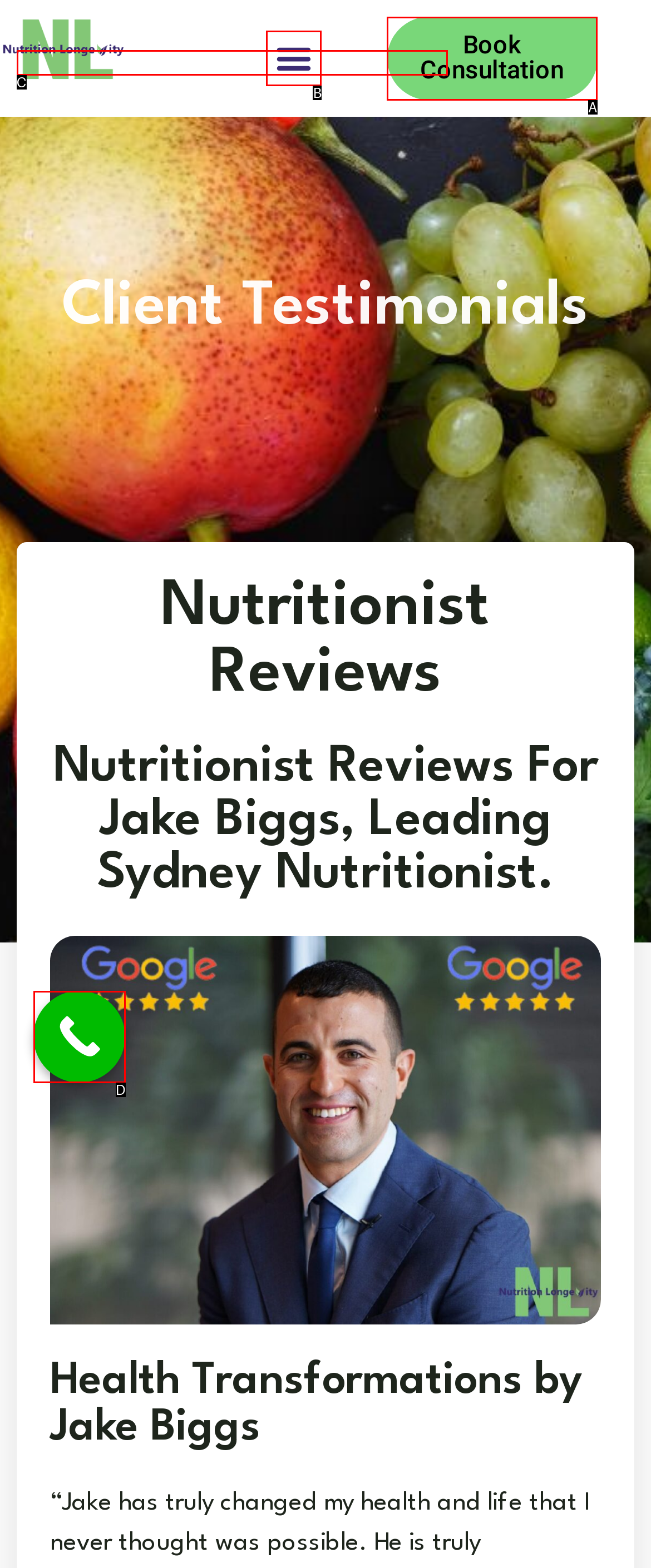Using the given description: Call Now Button, identify the HTML element that corresponds best. Answer with the letter of the correct option from the available choices.

D